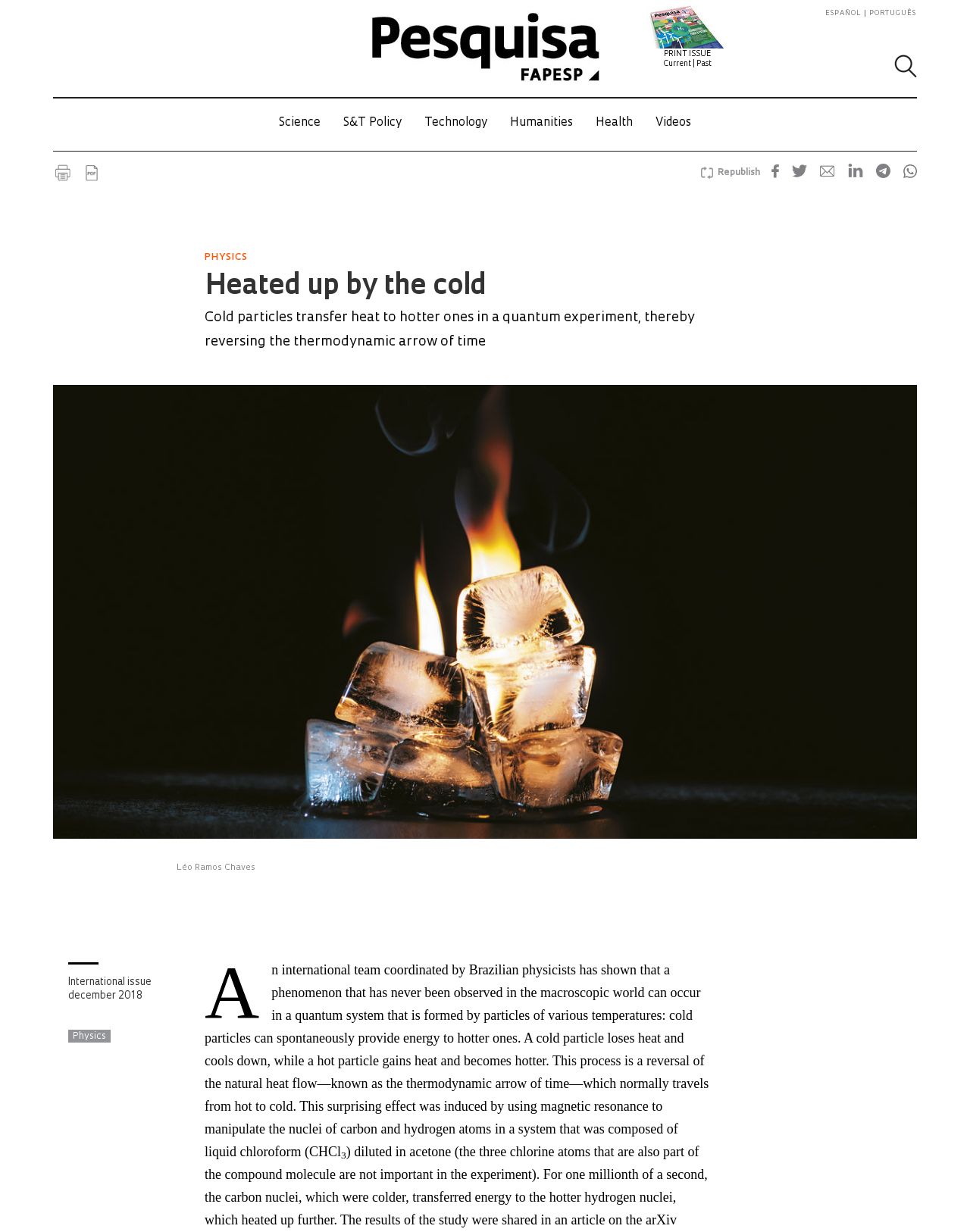Kindly determine the bounding box coordinates for the area that needs to be clicked to execute this instruction: "Read the current issue".

[0.055, 0.132, 0.075, 0.148]